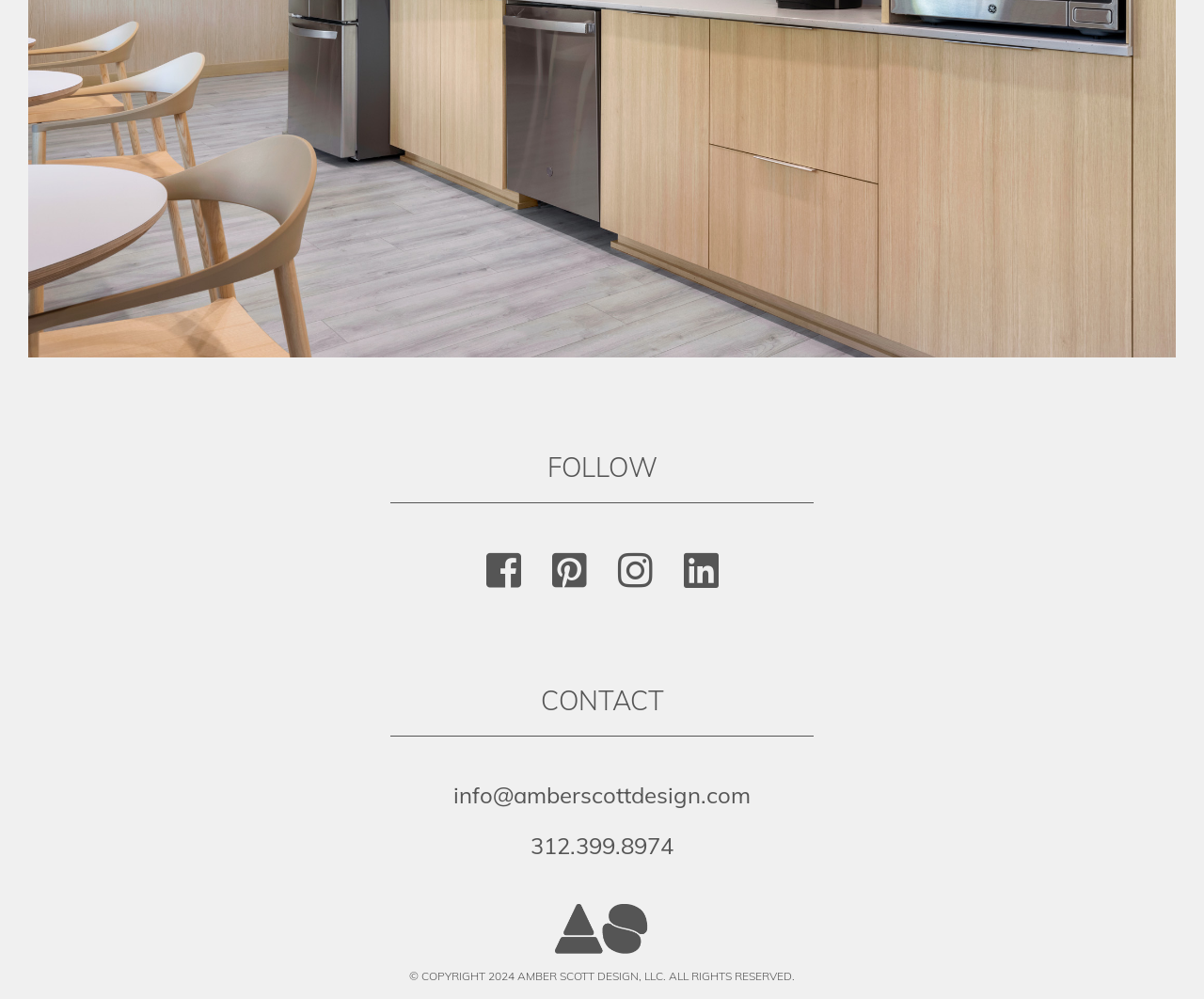Give a one-word or one-phrase response to the question:
How many social media links are there?

4